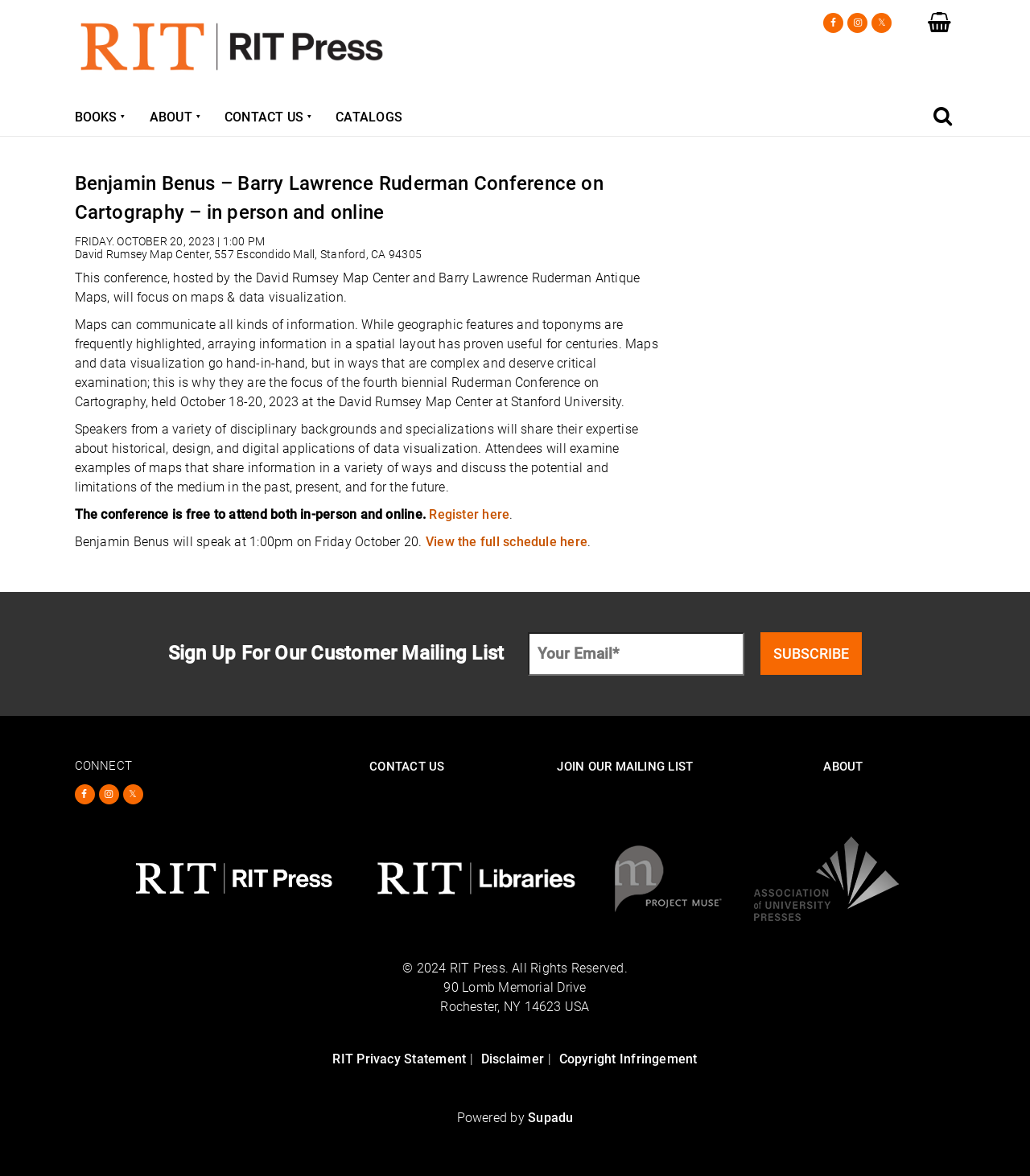Provide the bounding box coordinates of the area you need to click to execute the following instruction: "Check the Terms of Service".

None